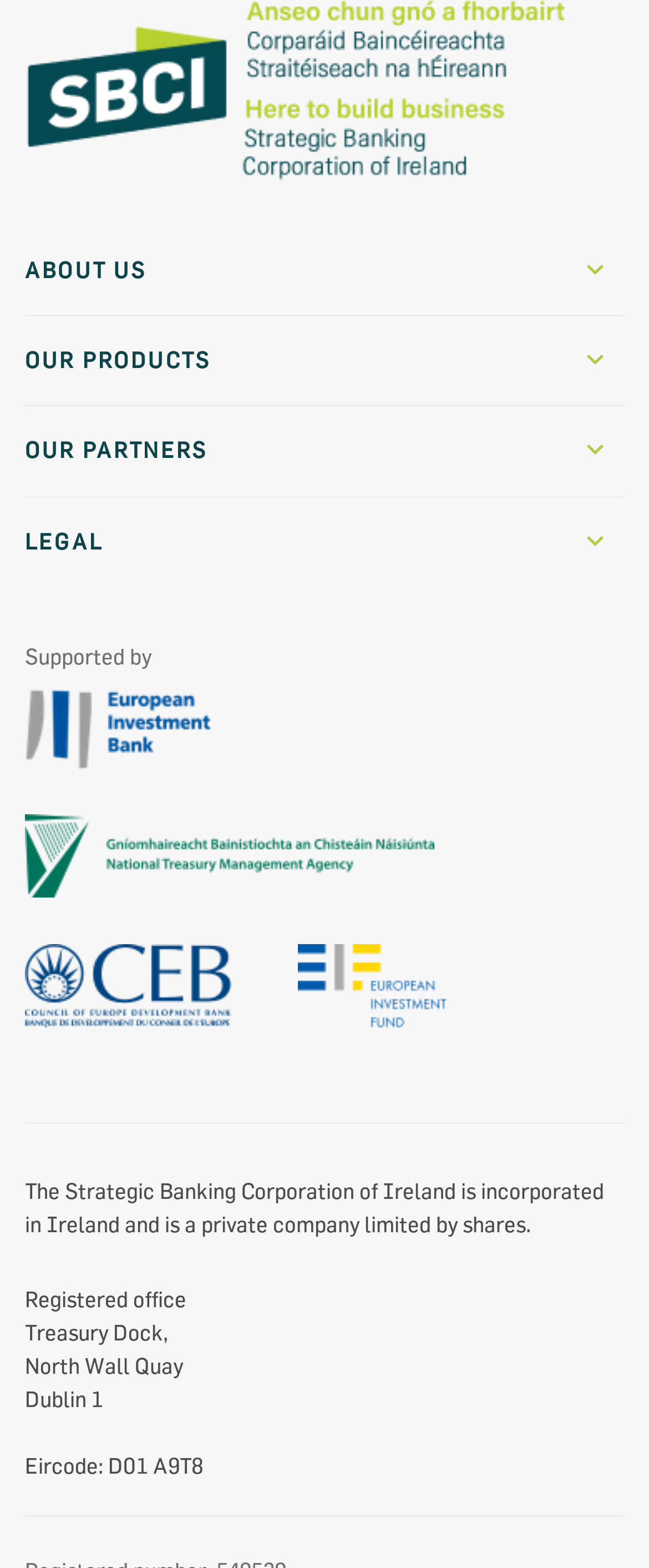Find the bounding box coordinates of the UI element according to this description: "Information Access".

[0.038, 0.554, 0.333, 0.571]